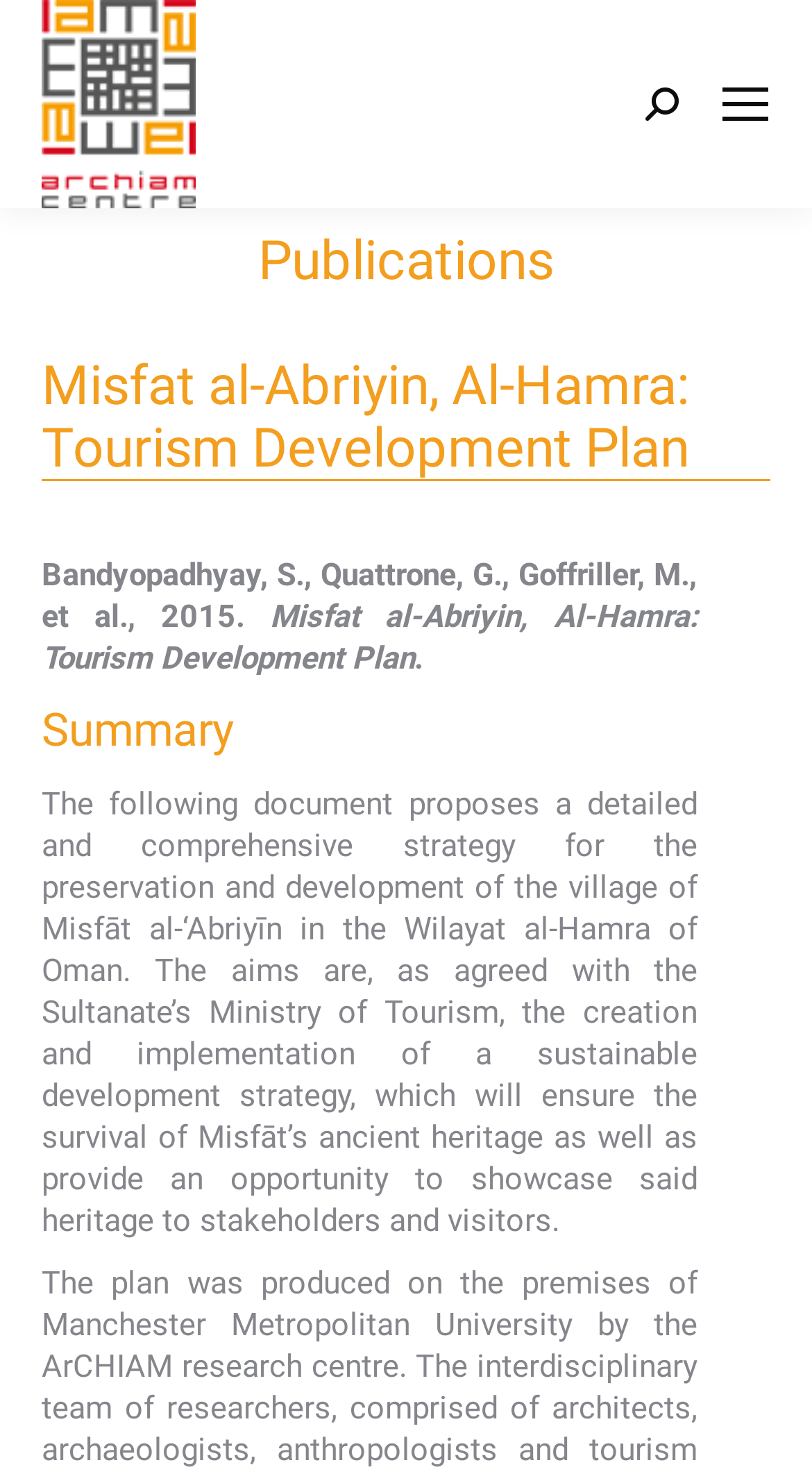Write an extensive caption that covers every aspect of the webpage.

The webpage is about a tourism development plan for Misfat al-Abriyin, Al-Hamra, and it appears to be a publication or a report. At the top right corner, there is a mobile menu icon and a search bar with a magnifying glass icon. Below the search bar, there is a label "Search:".

On the top left corner, there is a logo of Archiam, which is also a link. Below the logo, there are three headings: "Publications", "Misfat al-Abriyin, Al-Hamra: Tourism Development Plan", and "Summary". 

Under the "Summary" heading, there is a paragraph of text that describes the purpose of the document, which is to propose a strategy for preserving and developing the village of Misfāt al-‘Abriyīn in Oman. The text also mentions the aims of the strategy, including showcasing the village's ancient heritage to stakeholders and visitors.

At the bottom right corner, there is a "Go to Top" link, accompanied by an arrow icon pointing upwards.